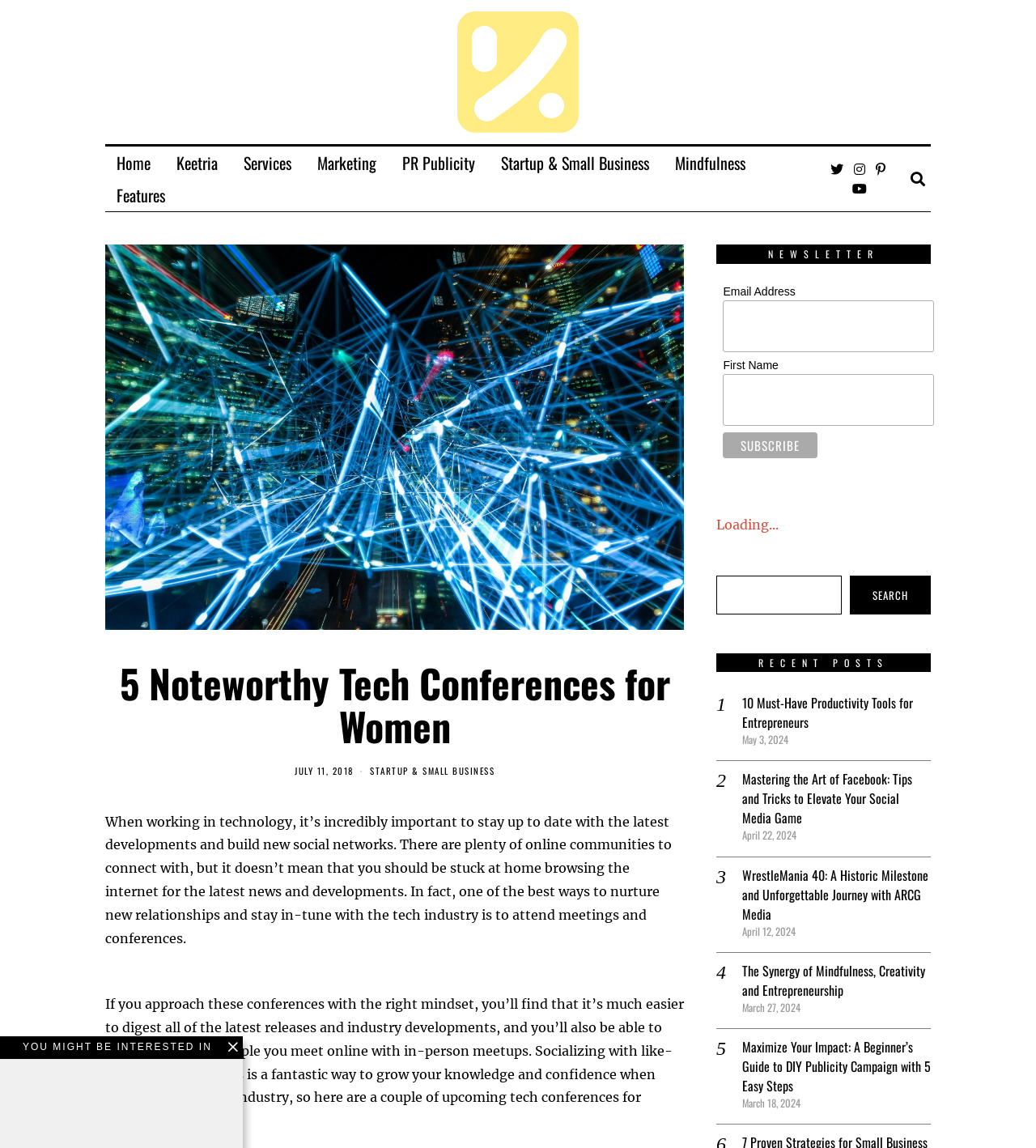Could you provide the bounding box coordinates for the portion of the screen to click to complete this instruction: "Subscribe to the newsletter"?

[0.698, 0.376, 0.789, 0.399]